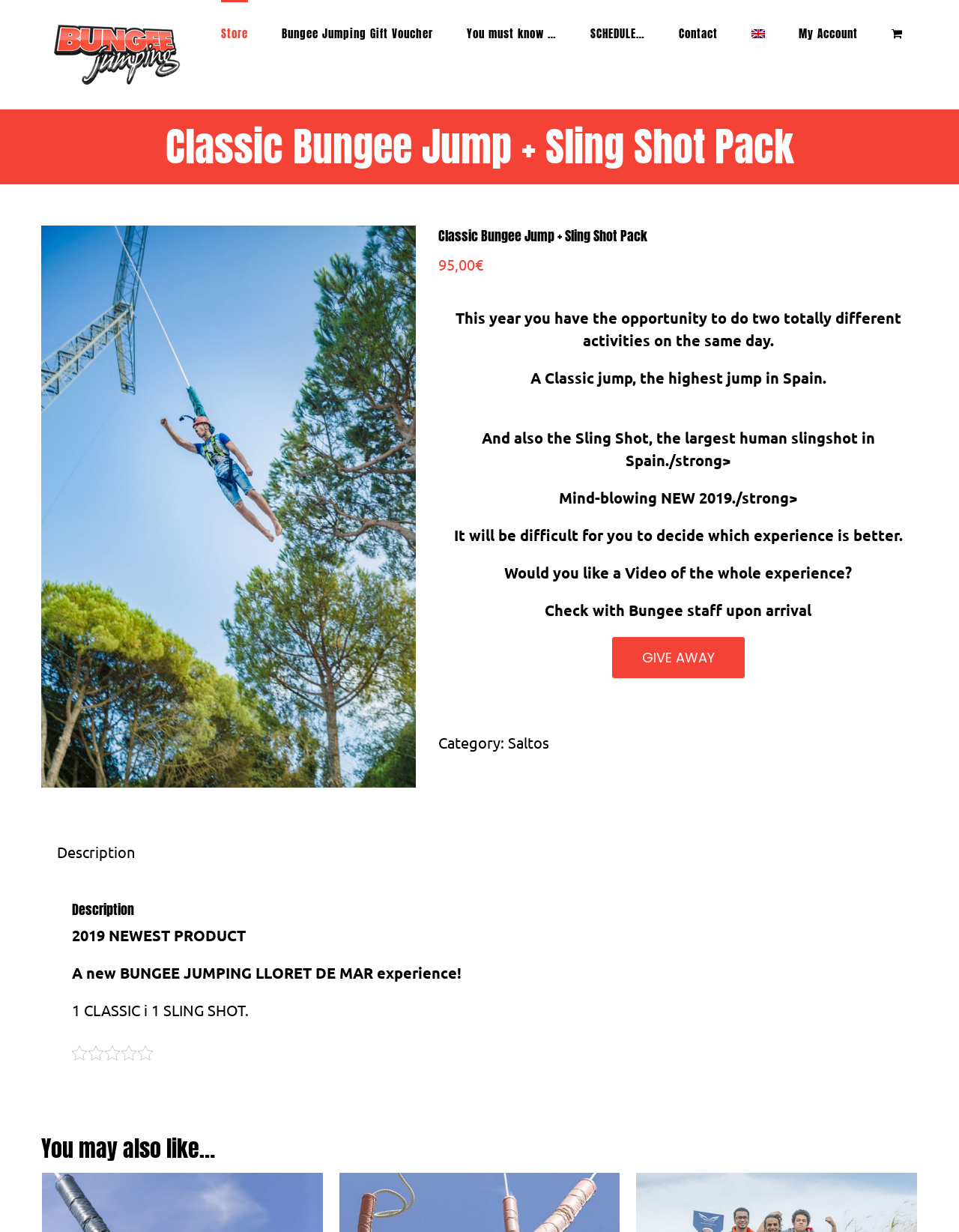Bounding box coordinates should be provided in the format (top-left x, top-left y, bottom-right x, bottom-right y) with all values between 0 and 1. Identify the bounding box for this UI element: Go to Top

[0.904, 0.757, 0.941, 0.779]